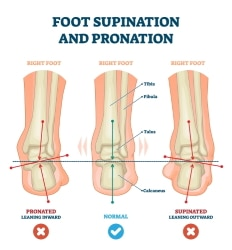What can supination cause on the outside of the foot and ankle?
Use the screenshot to answer the question with a single word or phrase.

Excessive strain